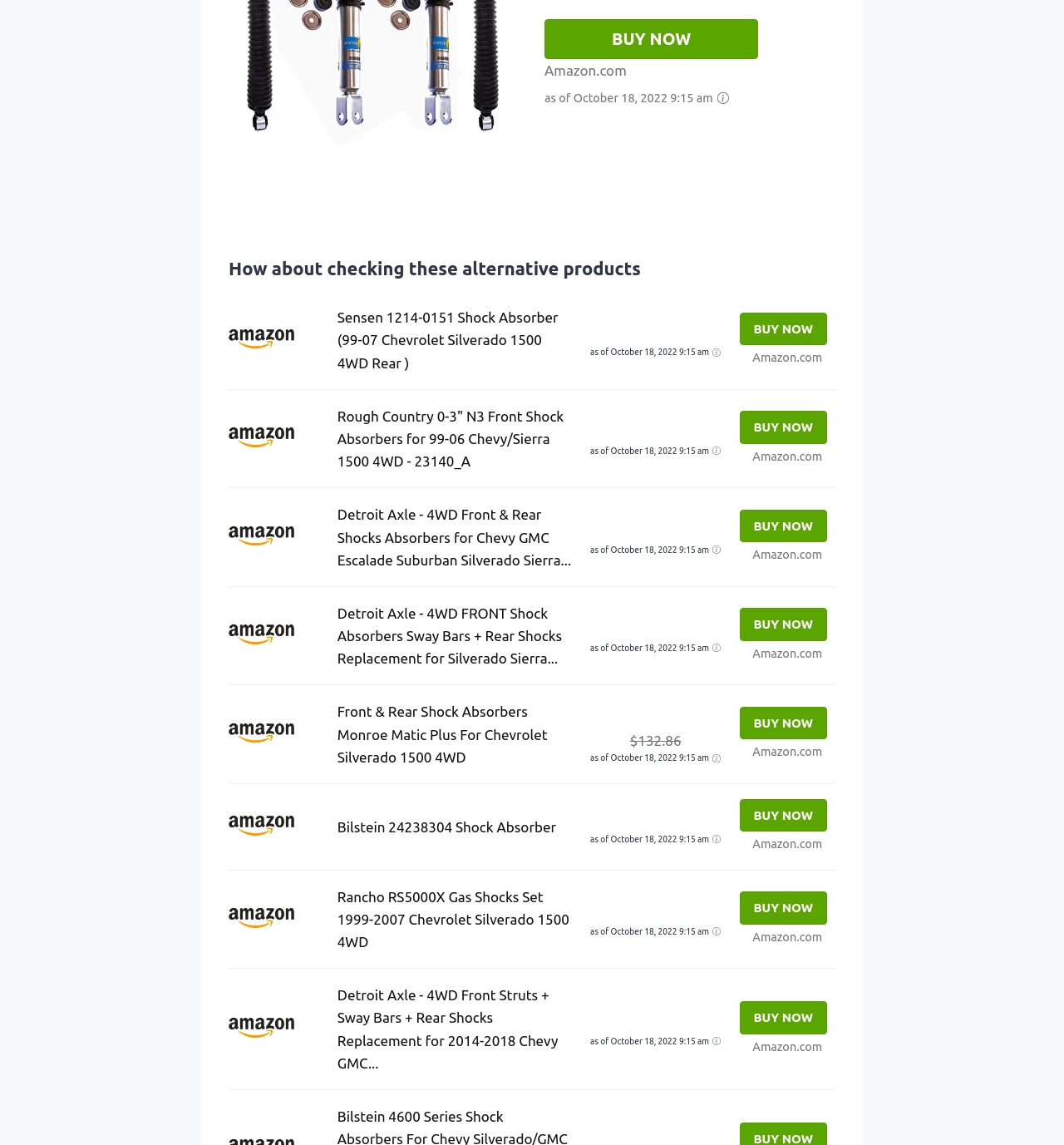Provide a single word or phrase answer to the question: 
What is the brand of the third product?

Detroit Axle